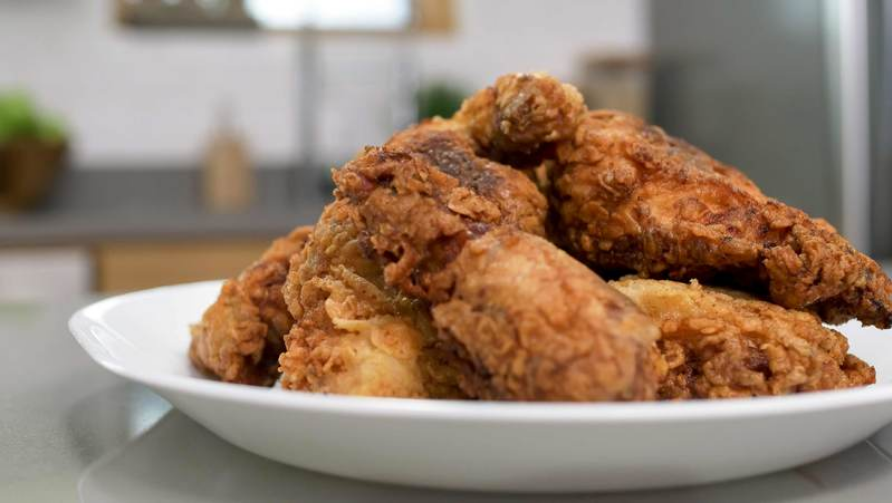What is recommended to pair with the fried chicken?
Provide a detailed answer to the question using information from the image.

According to the caption, the ideal wine pairings for the fried chicken are a 'refreshing riesling or grüner veltliner', which are suggested to complement the savory flavors of the chicken.